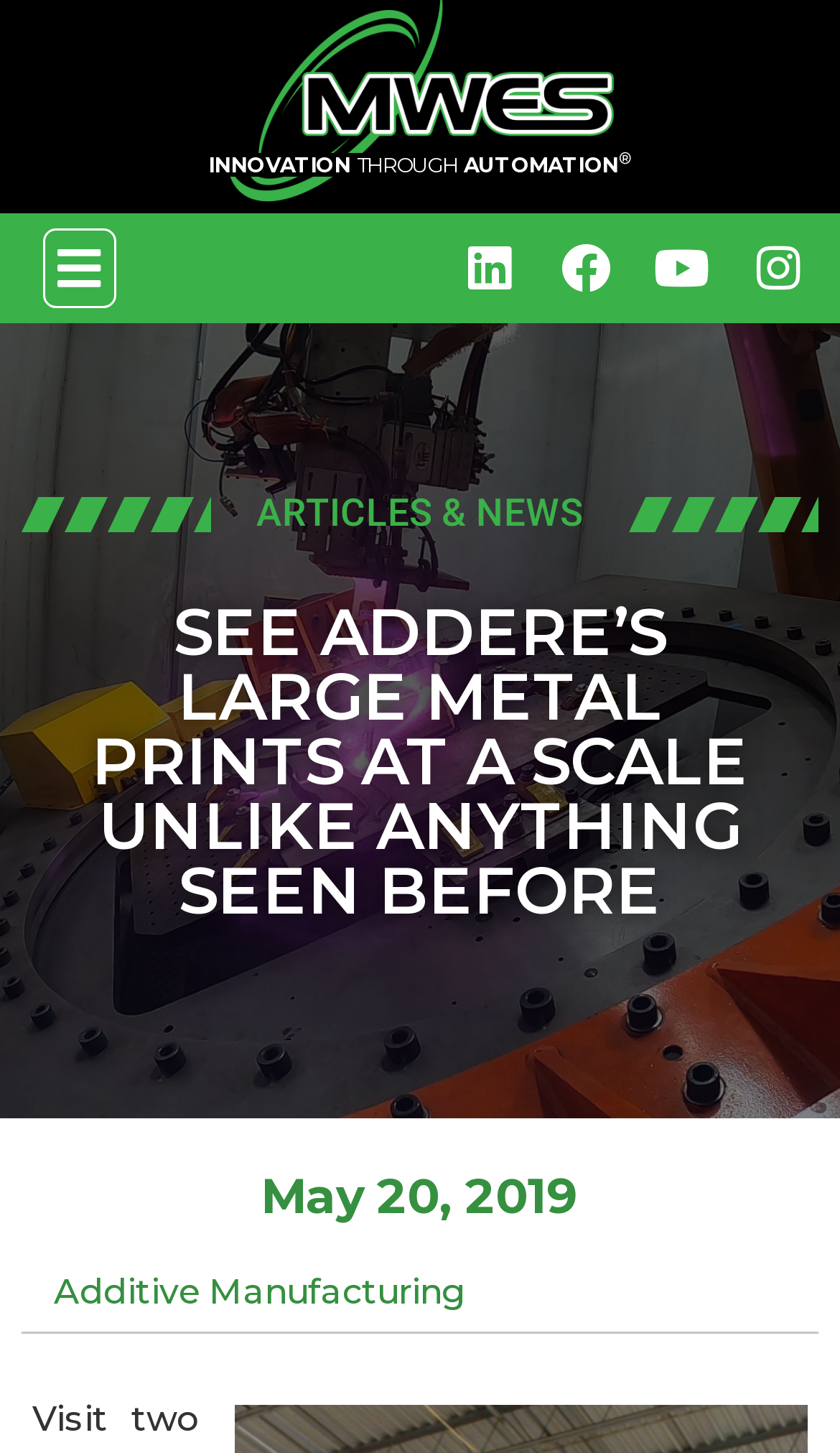Kindly determine the bounding box coordinates for the area that needs to be clicked to execute this instruction: "Check the date of the news".

[0.31, 0.802, 0.69, 0.844]